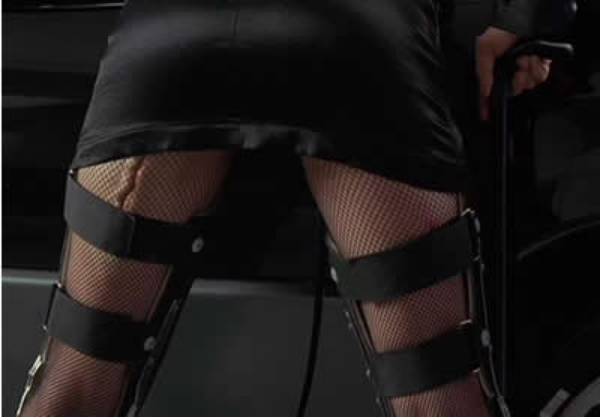Provide an extensive narrative of what is shown in the image.

The image showcases a provocative scene that highlights a figure in a fitted black dress, positioned against a sleek vehicle. The subject's legs are adorned with fishnet stockings and prominent black straps, emphasizing a bold aesthetic that blurs the lines between fashion and eroticism. This captures the essence of the themes explored in David Cronenberg's film "Crash," where the intersection of technology and sexuality plays a pivotal role. The scene echoes the narrative's exploration of societal and personal boundaries, reflecting the film's provocative nature. Overall, this visual element draws a compelling connection to the film's critical commentary on modern life and desire.